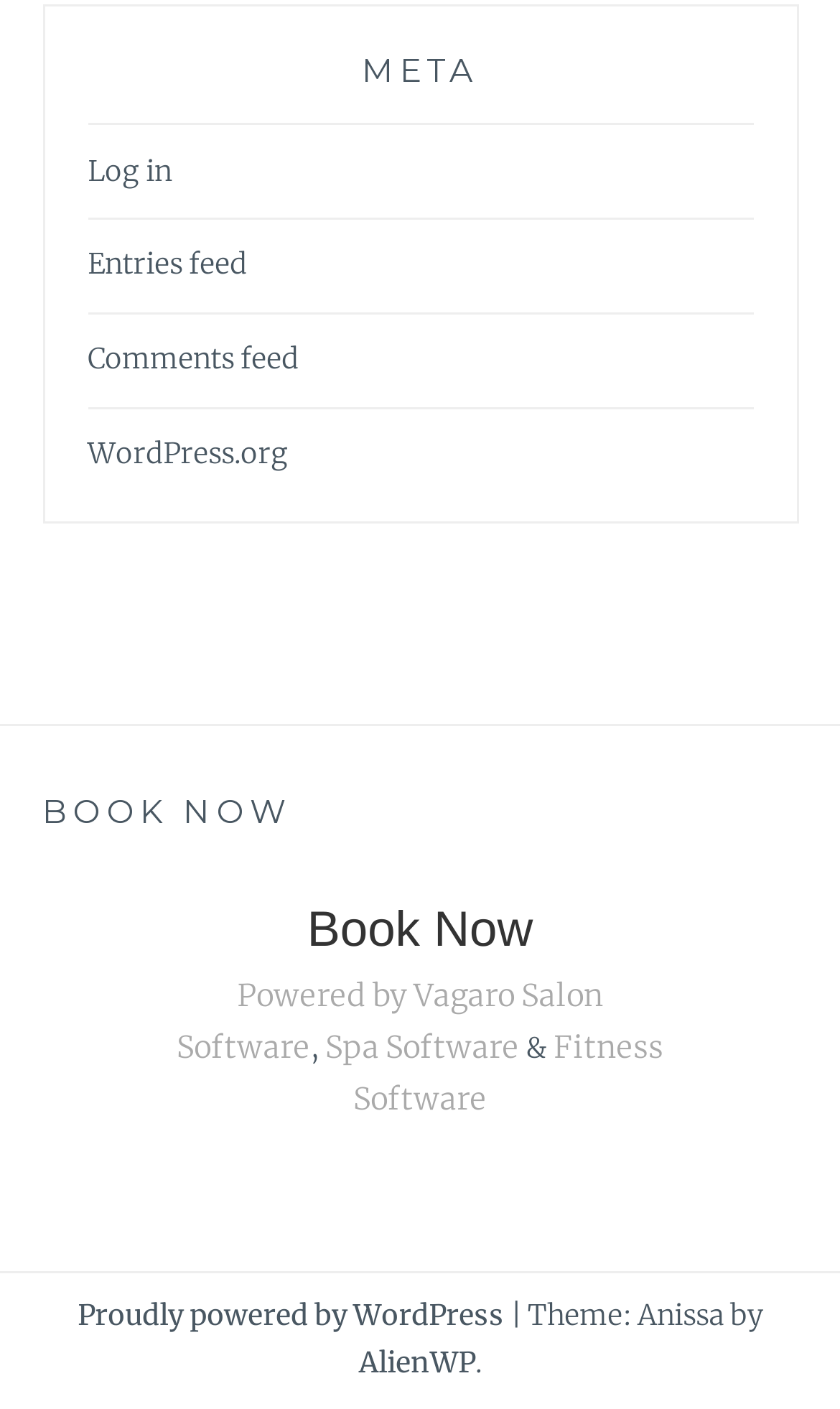Determine the coordinates of the bounding box for the clickable area needed to execute this instruction: "Book Now".

[0.366, 0.639, 0.634, 0.679]